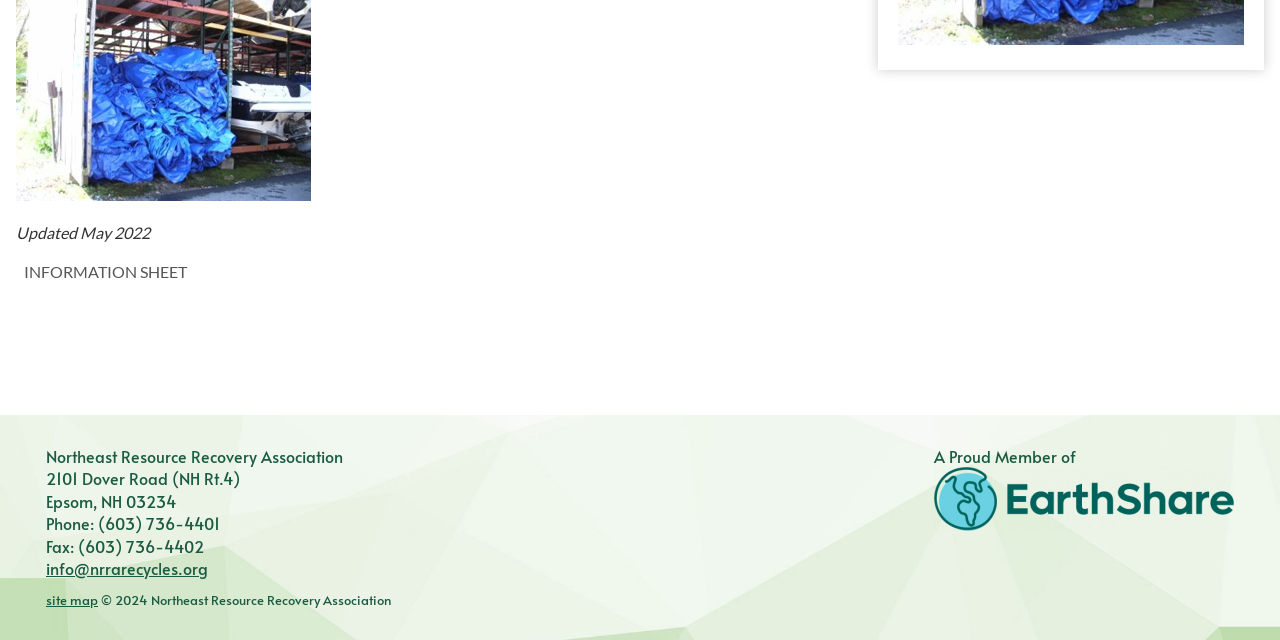Using the webpage screenshot, find the UI element described by parent_node: A Proud Member of. Provide the bounding box coordinates in the format (top-left x, top-left y, bottom-right x, bottom-right y), ensuring all values are floating point numbers between 0 and 1.

[0.73, 0.802, 0.964, 0.836]